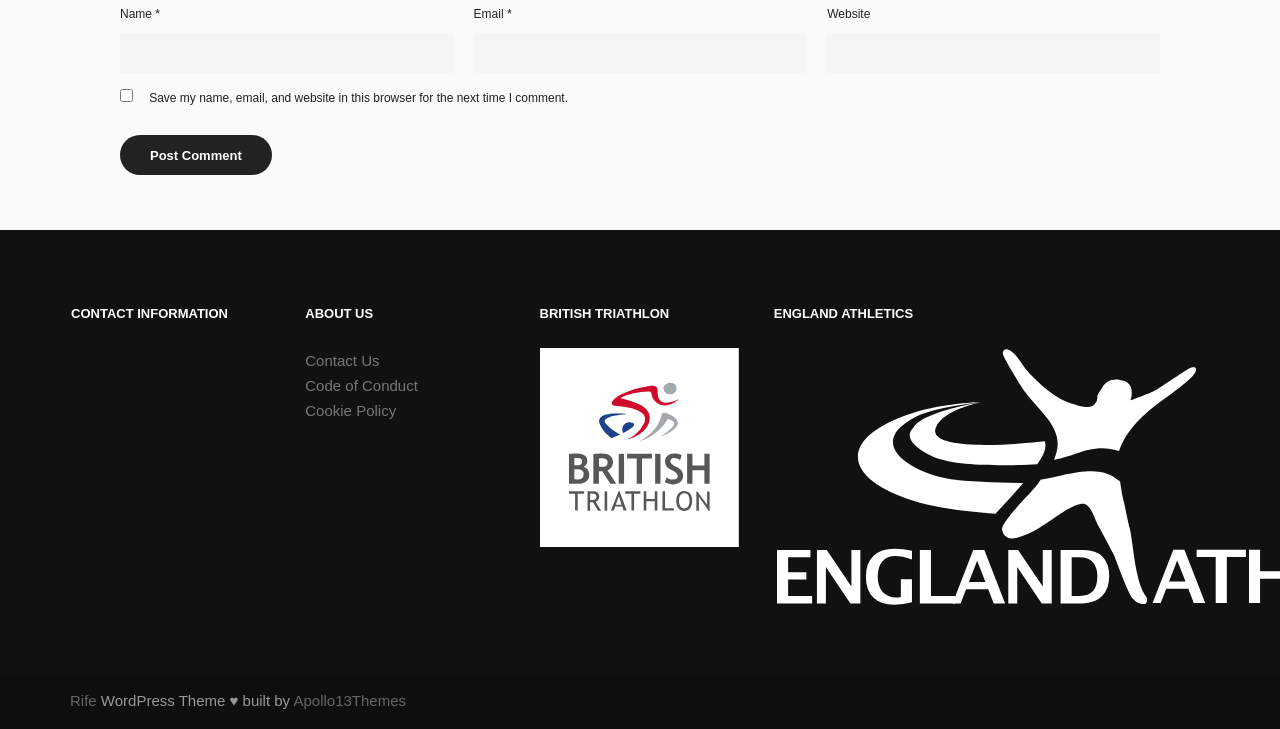Bounding box coordinates are specified in the format (top-left x, top-left y, bottom-right x, bottom-right y). All values are floating point numbers bounded between 0 and 1. Please provide the bounding box coordinate of the region this sentence describes: Apollo13Themes

[0.229, 0.95, 0.317, 0.973]